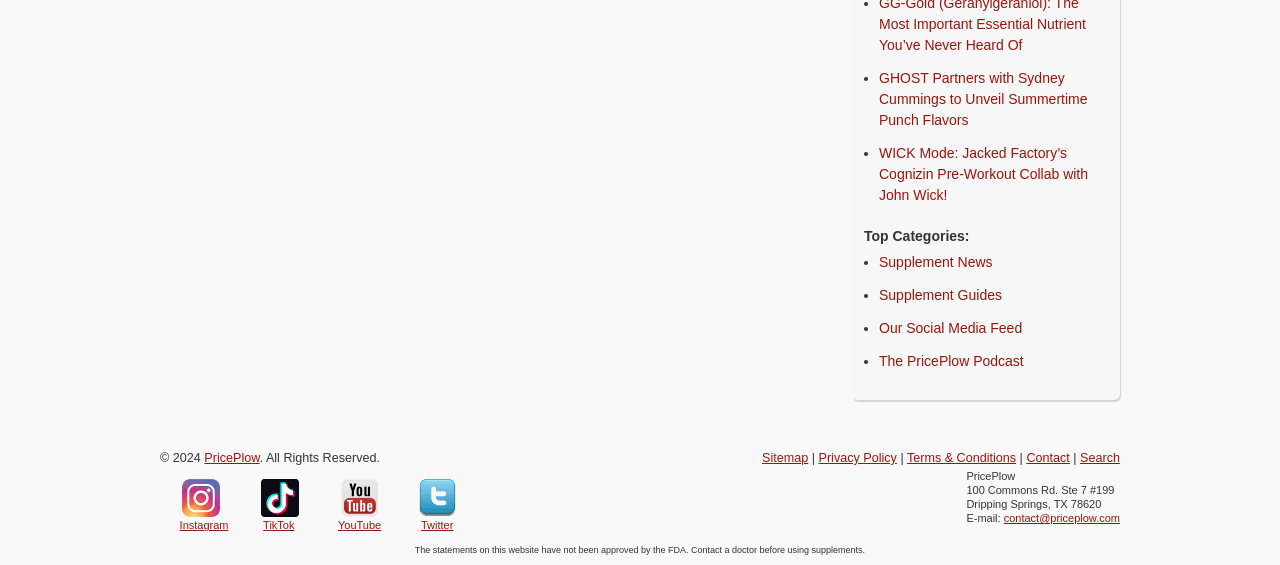Bounding box coordinates should be in the format (top-left x, top-left y, bottom-right x, bottom-right y) and all values should be floating point numbers between 0 and 1. Determine the bounding box coordinate for the UI element described as: The PricePlow Podcast

[0.687, 0.625, 0.8, 0.654]